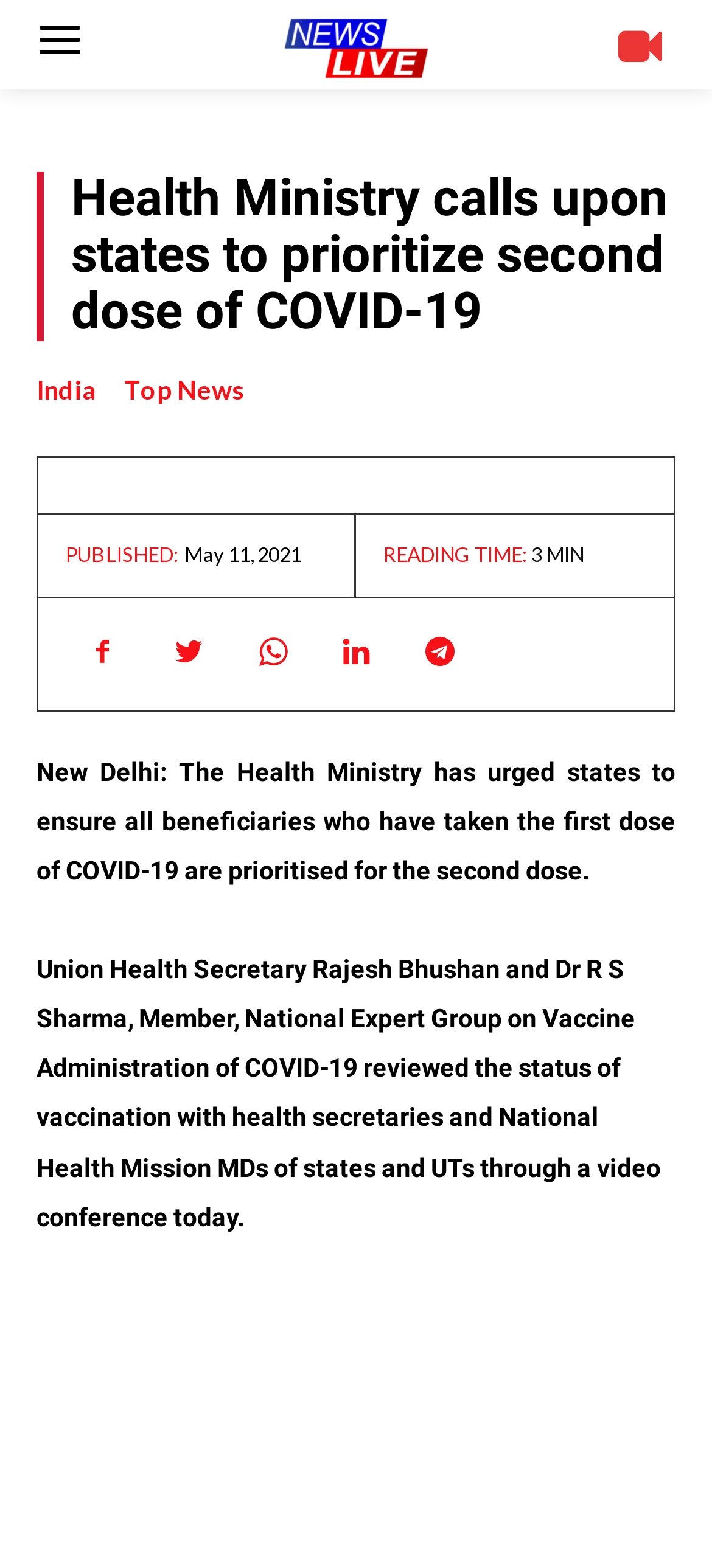Please provide the bounding box coordinates in the format (top-left x, top-left y, bottom-right x, bottom-right y). Remember, all values are floating point numbers between 0 and 1. What is the bounding box coordinate of the region described as: Top News

[0.174, 0.237, 0.344, 0.26]